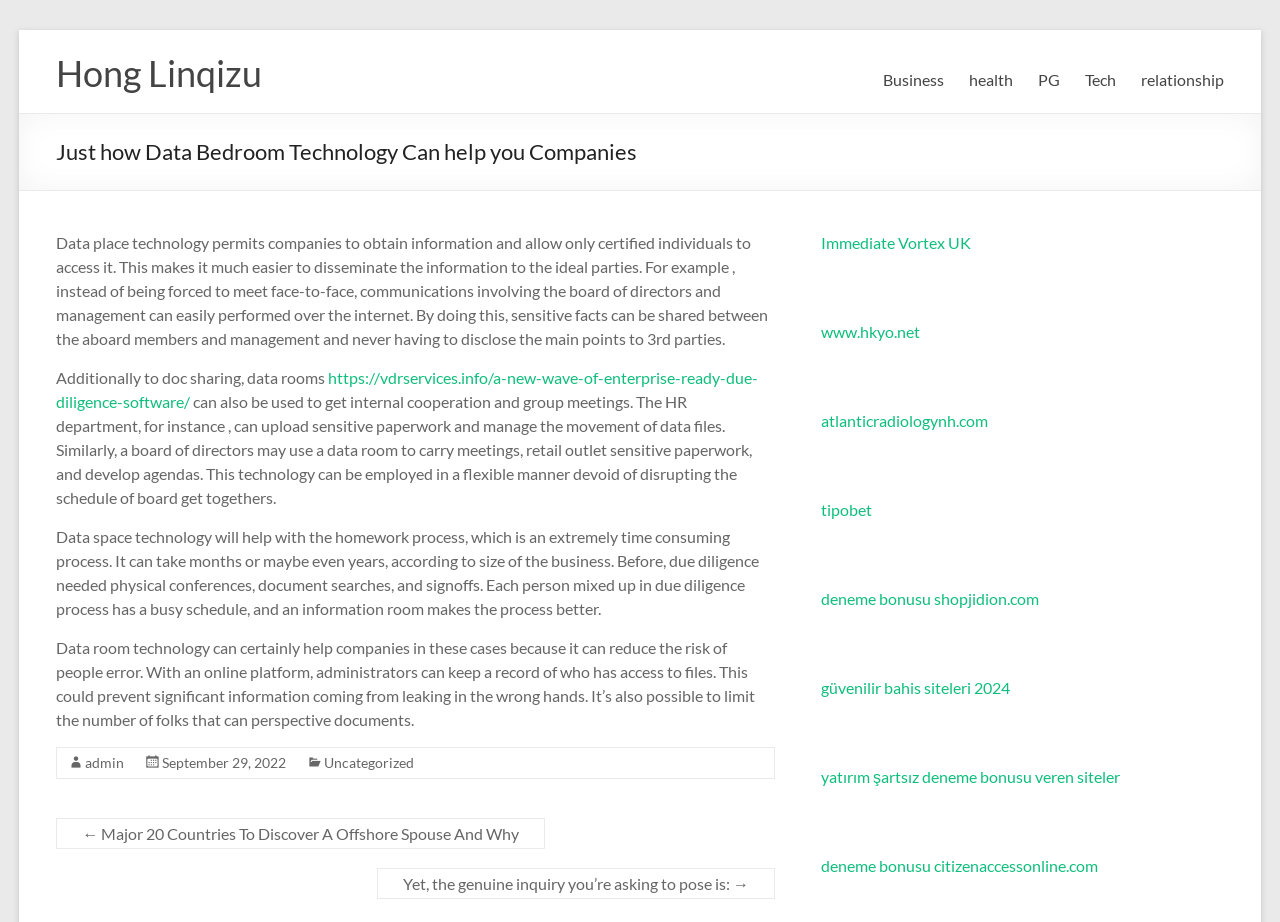What is the role of the HR department in using data room technology?
From the screenshot, supply a one-word or short-phrase answer.

Upload sensitive documents